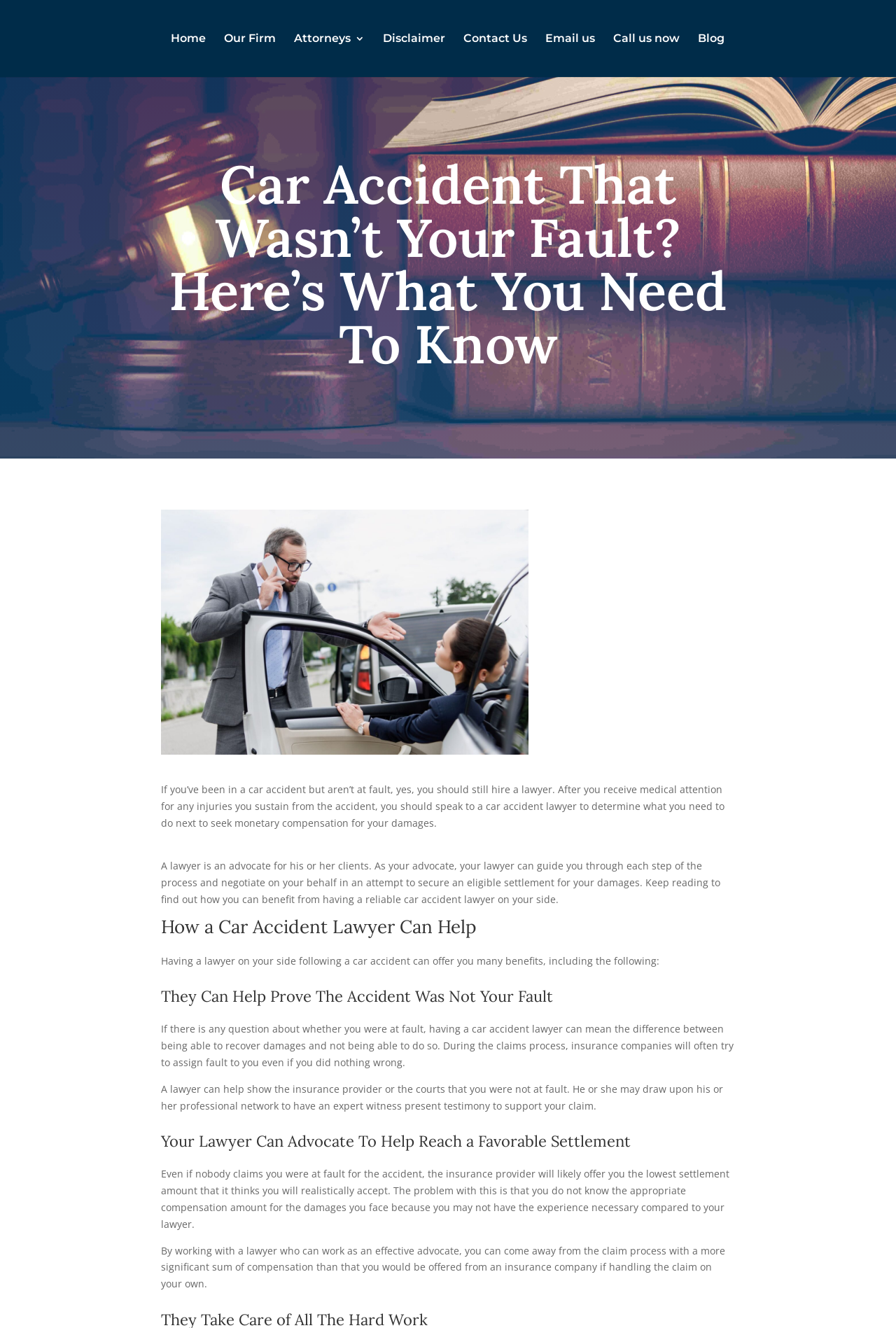What is the purpose of hiring a car accident lawyer even if you are not at fault?
From the screenshot, provide a brief answer in one word or phrase.

To seek monetary compensation